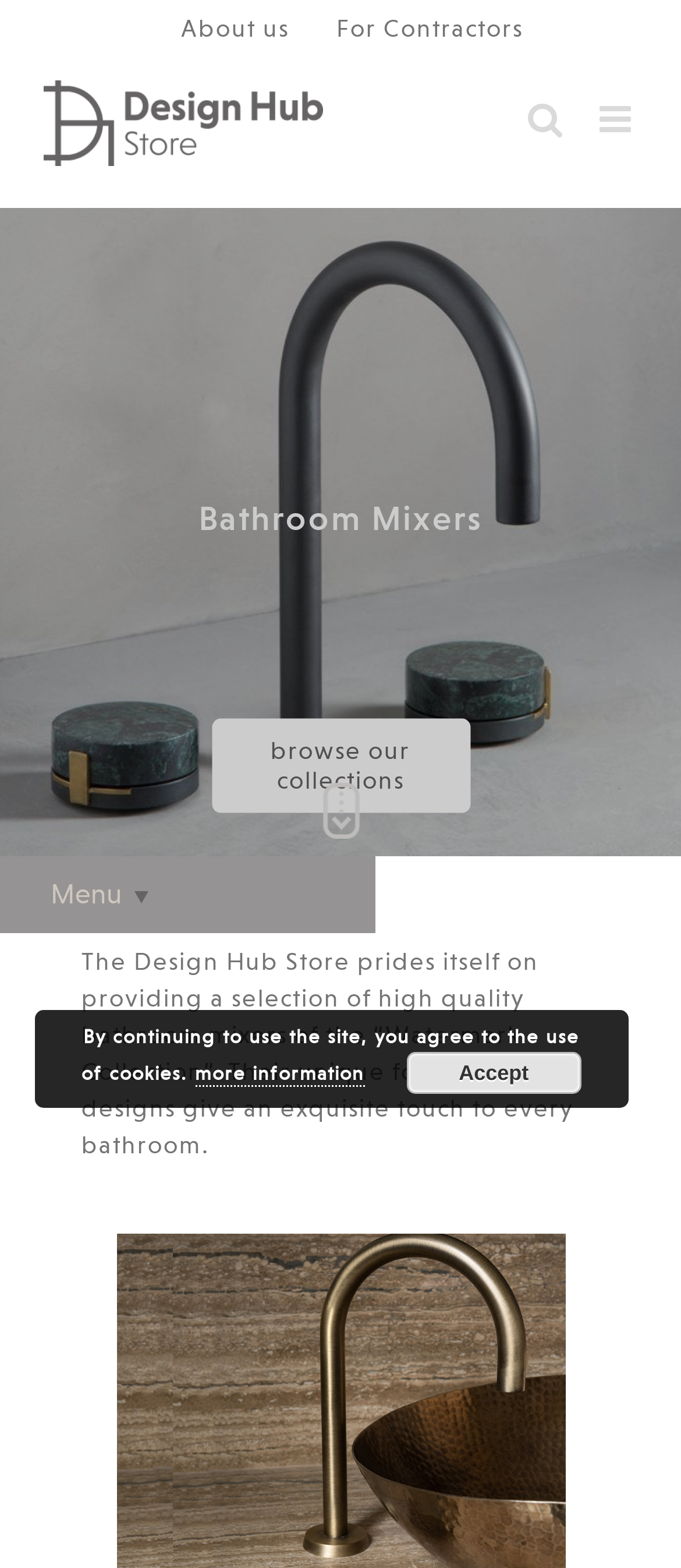Explain the webpage's design and content in an elaborate manner.

The webpage is about bathroom mixers for interior design solutions, specifically from Design Hub Store in Malta. At the top left, there is a secondary menu with links to "About us" and "For Contractors". Next to it, on the top left, is the Design Hub Store Malta logo, which is also an image. On the top right, there are two links: "Toggle mobile menu" and "Toggle mobile search".

Below the logo, there is a heading that reads "Bathroom Mixers". Underneath, there is a link to "browse our collections". To the right of this link, there is a paragraph of text that describes the unique forms and designs of the bathroom mixers from the "Watermark Collection", which can give an exquisite touch to every bathroom.

Further down, there is a notification that informs users that by continuing to use the site, they agree to the use of cookies. This notification includes a link to "more information" and a button to "Accept" the cookies.

Overall, the webpage appears to be a product page or a category page for bathroom mixers, with a focus on the unique designs and high-quality products offered by Design Hub Store.